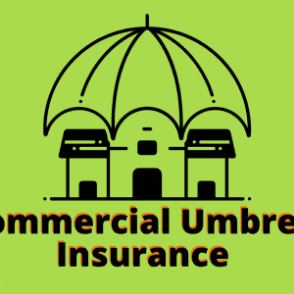Give a one-word or phrase response to the following question: What is the color of the background in the image?

Vibrant green